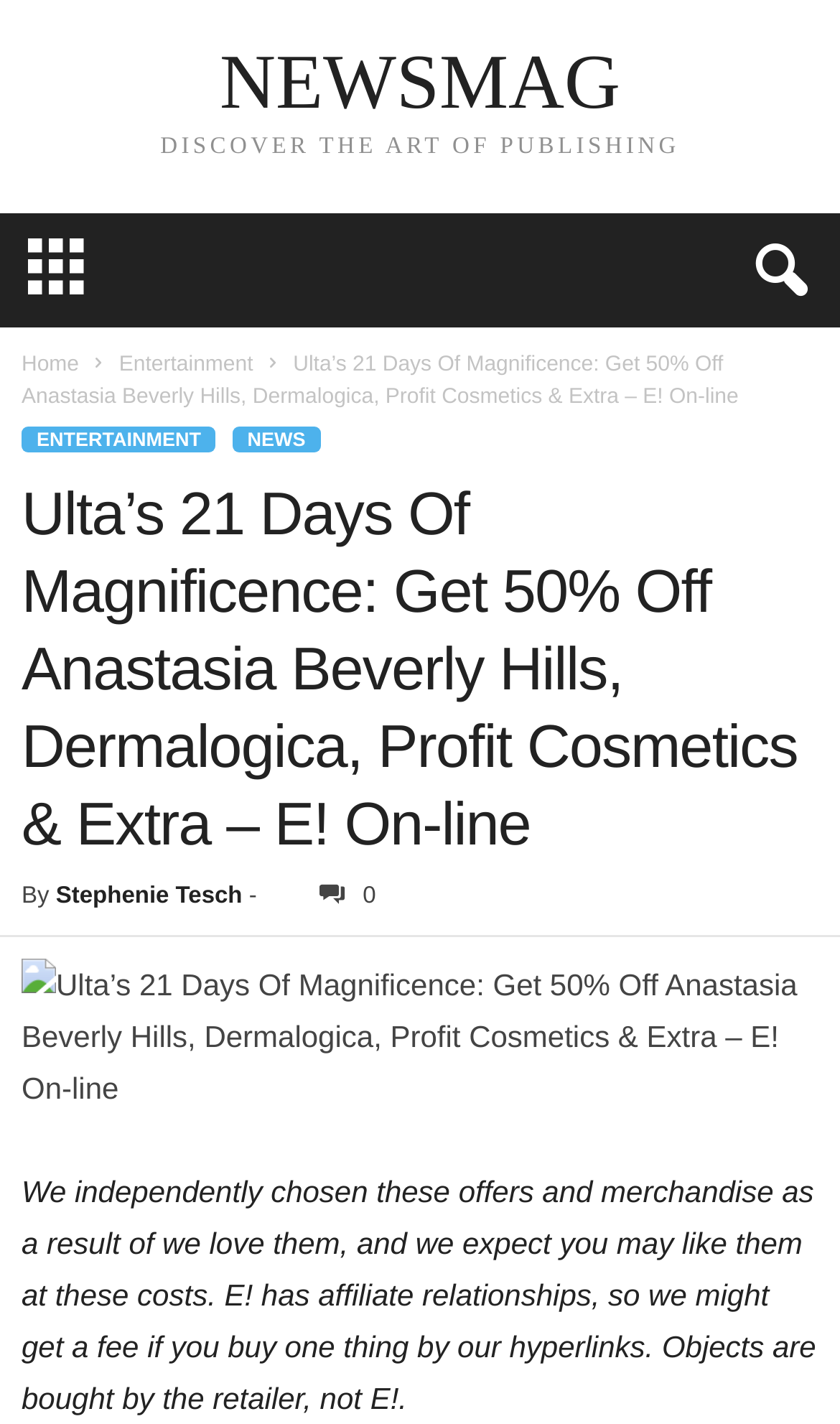Please give a succinct answer to the question in one word or phrase:
What type of content is displayed in the figure?

Image